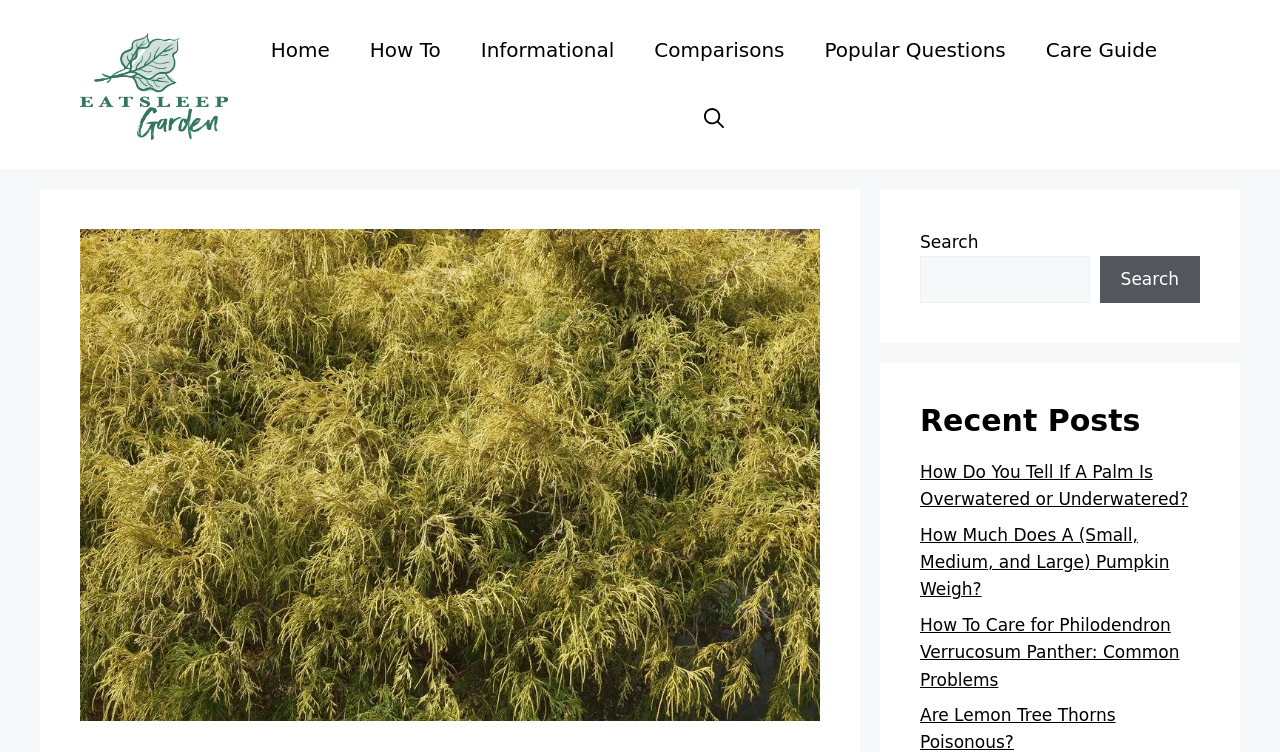Respond with a single word or phrase:
What type of image is displayed on the page?

Golden Cypress